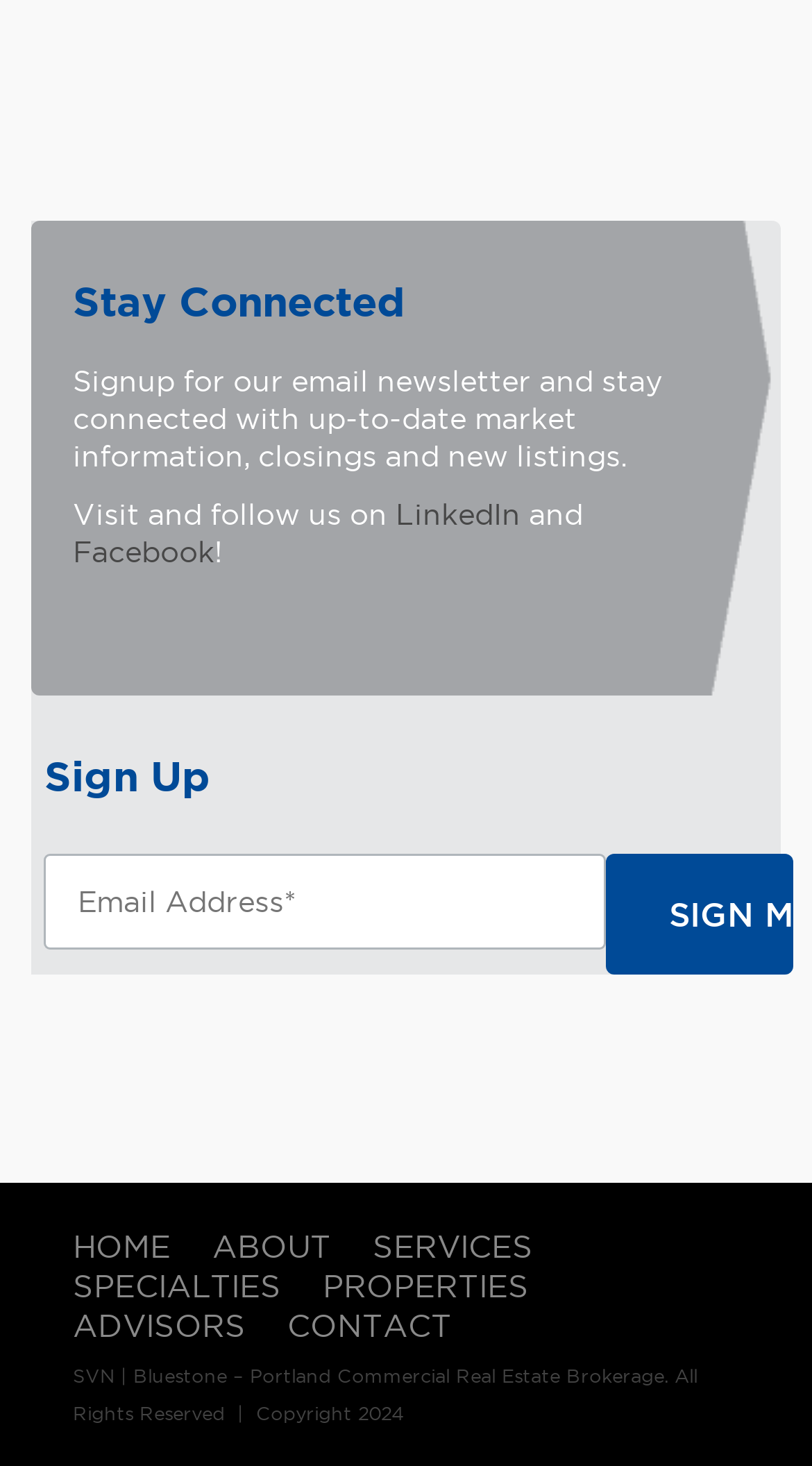What is the purpose of the 'Sign Up' section?
Based on the screenshot, give a detailed explanation to answer the question.

The 'Sign Up' section contains a heading 'Sign Up', a textbox to input email, and a button 'Sign me Up!'. This suggests that the purpose of this section is to allow users to sign up for an email newsletter, which is further supported by the text 'Signup for our email newsletter and stay connected with up-to-date market information, closings and new listings' above this section.